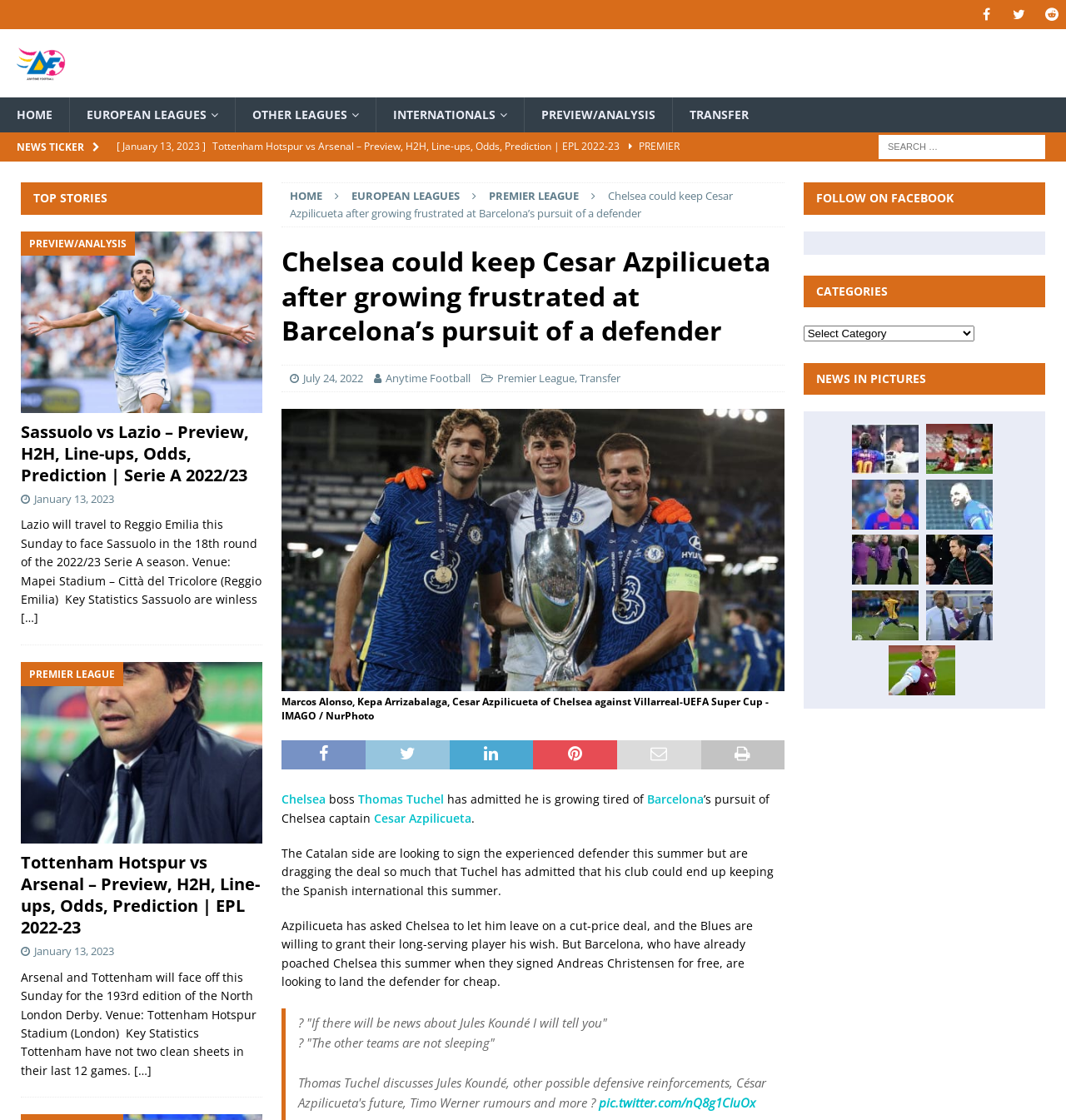Identify the bounding box of the HTML element described here: "via Unidata LDM subscription". Provide the coordinates as four float numbers between 0 and 1: [left, top, right, bottom].

None